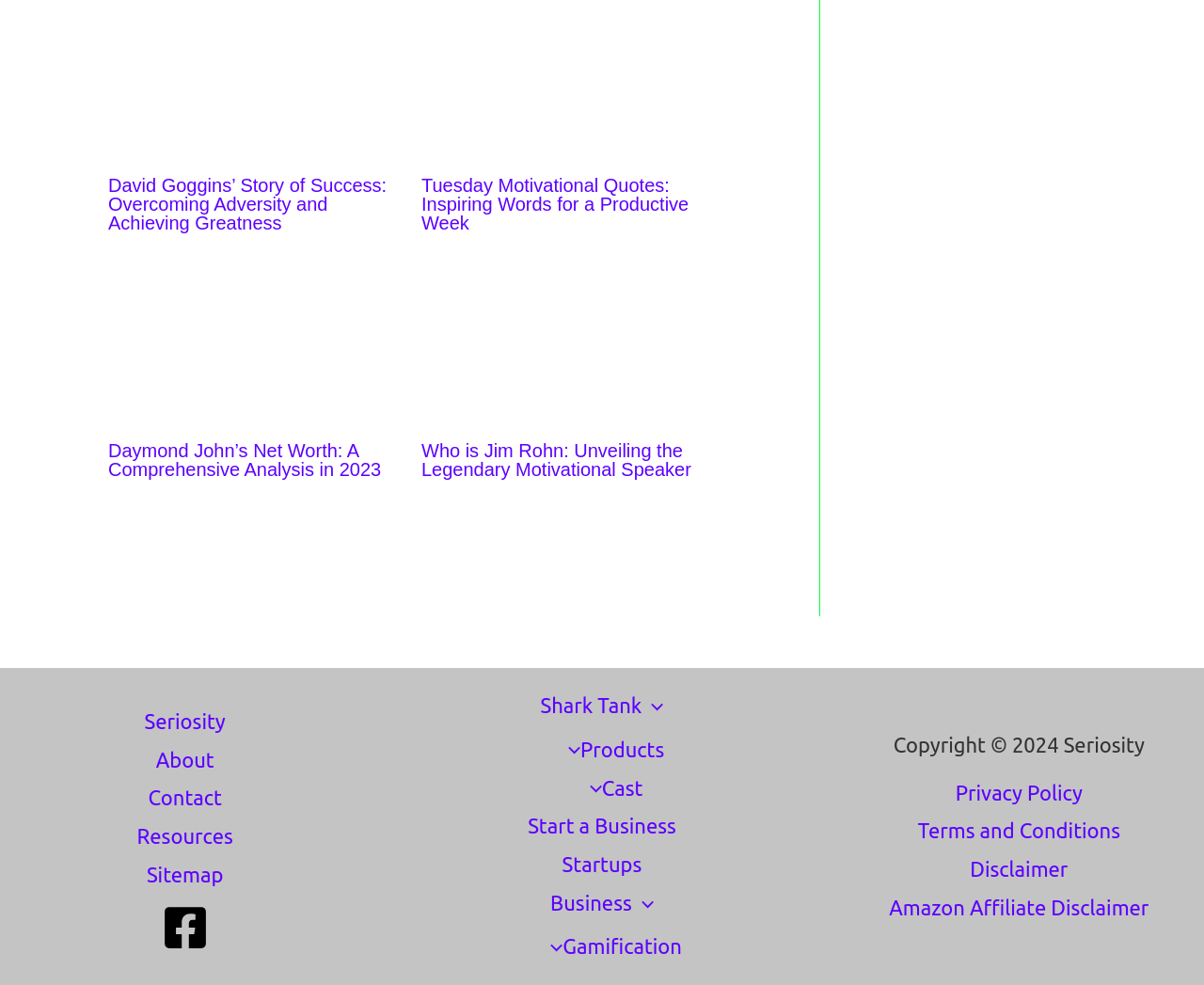Please give a concise answer to this question using a single word or phrase: 
What is the copyright year mentioned in the footer?

2024